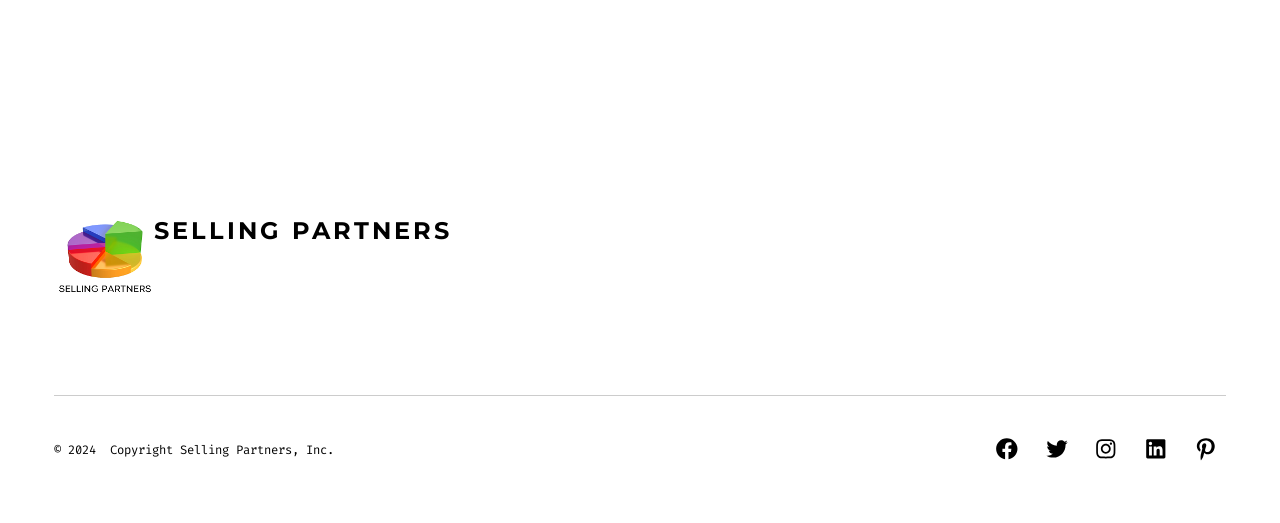Use a single word or phrase to answer the following:
How many social media links are present?

5